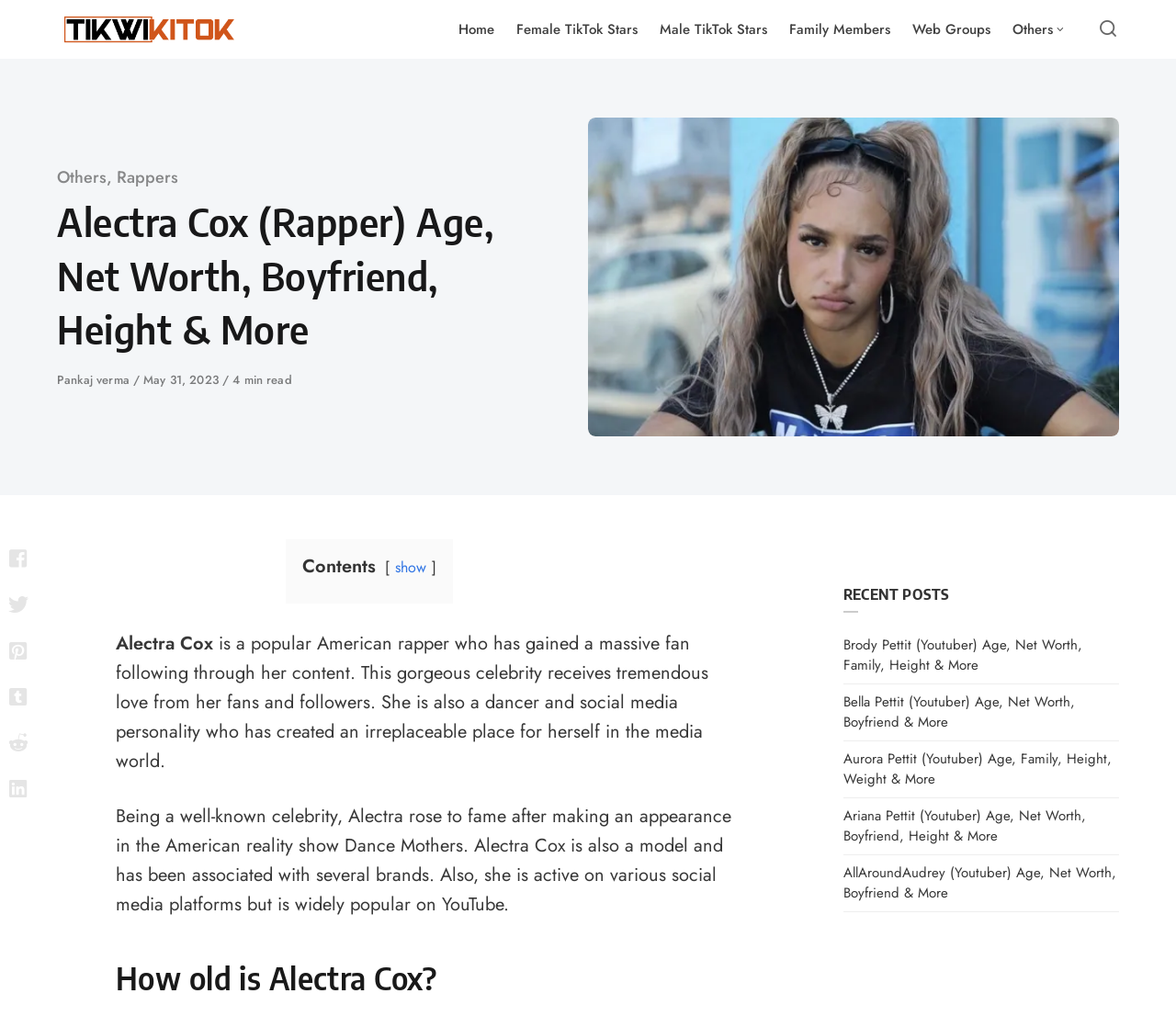Identify the text that serves as the heading for the webpage and generate it.

Alectra Cox (Rapper) Age, Net Worth, Boyfriend, Height & More